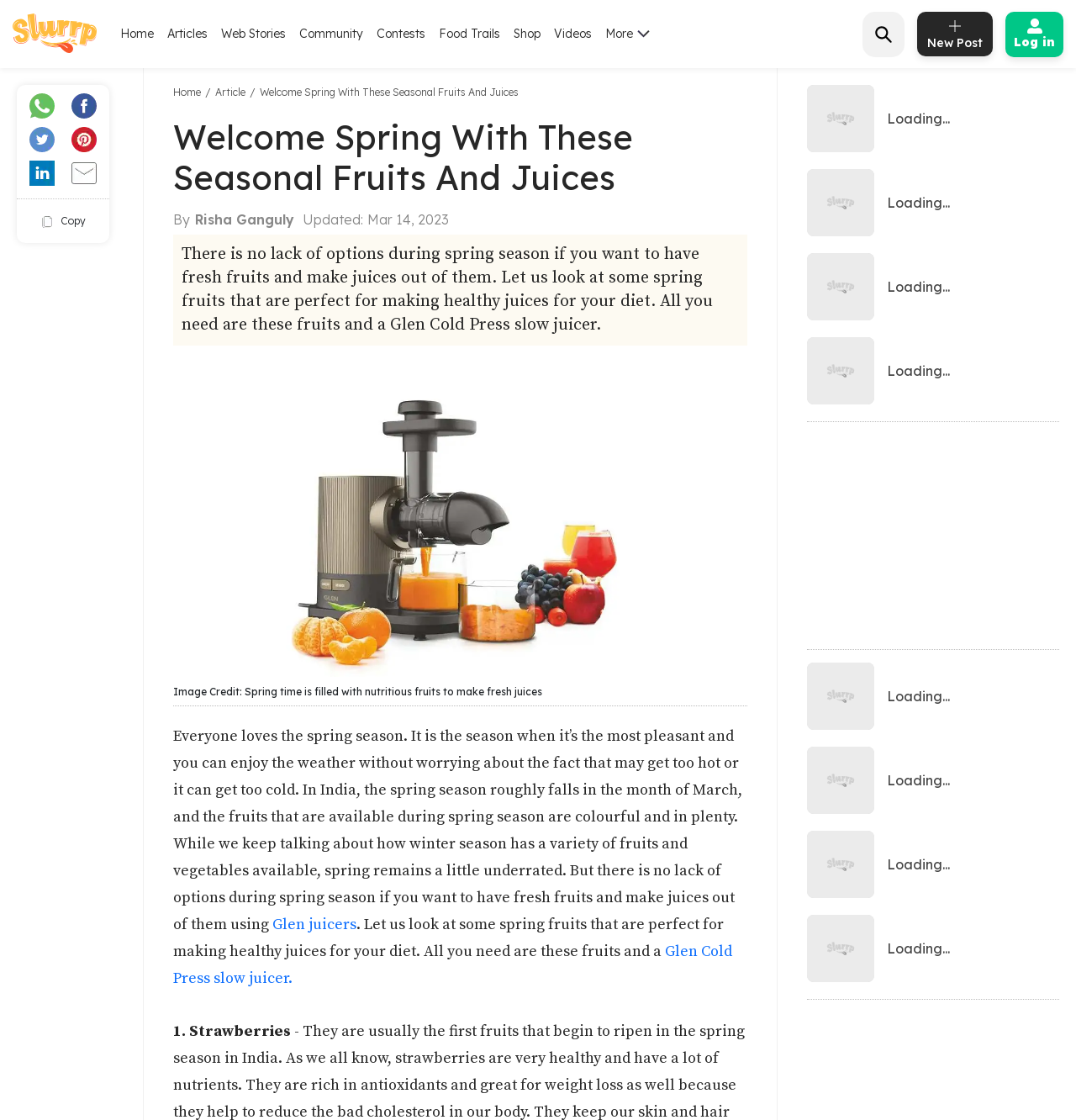Reply to the question with a single word or phrase:
What is the brand of the slow juicer mentioned in the article?

Glen